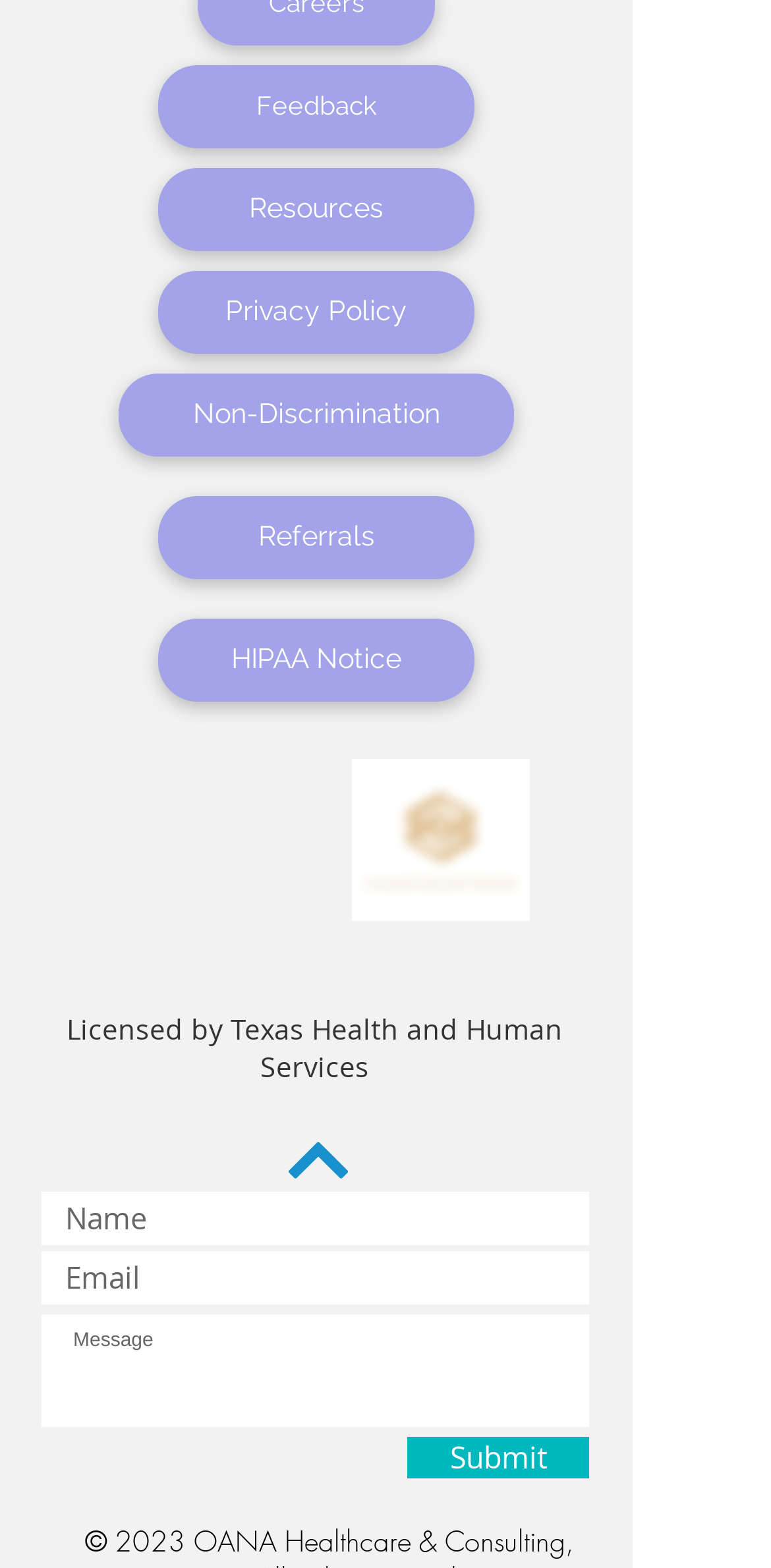Extract the bounding box coordinates for the UI element described by the text: "aria-label="Email" name="email" placeholder="Email"". The coordinates should be in the form of [left, top, right, bottom] with values between 0 and 1.

[0.054, 0.798, 0.764, 0.832]